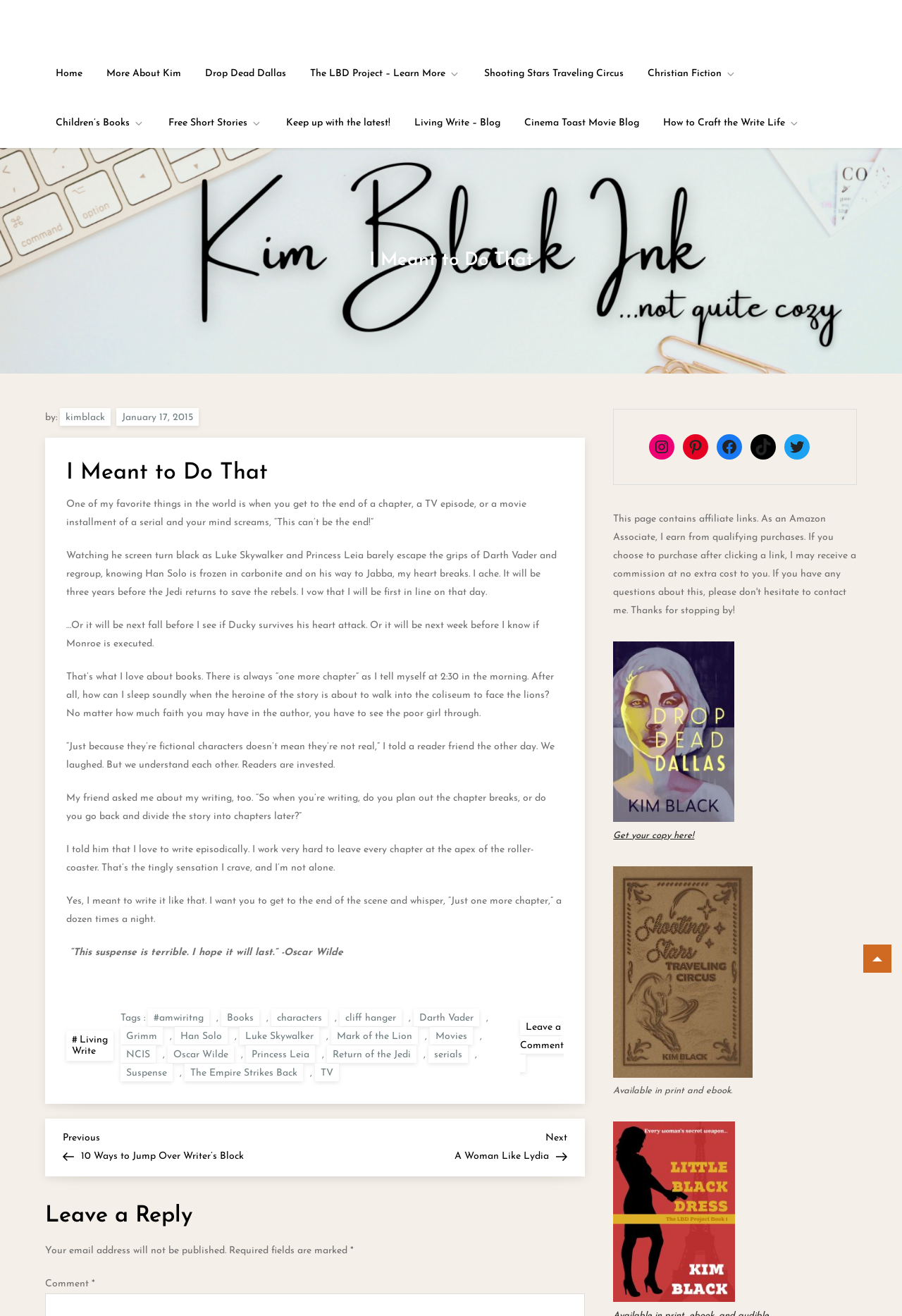Provide the bounding box coordinates for the specified HTML element described in this description: "Privacy Policy". The coordinates should be four float numbers ranging from 0 to 1, in the format [left, top, right, bottom].

None